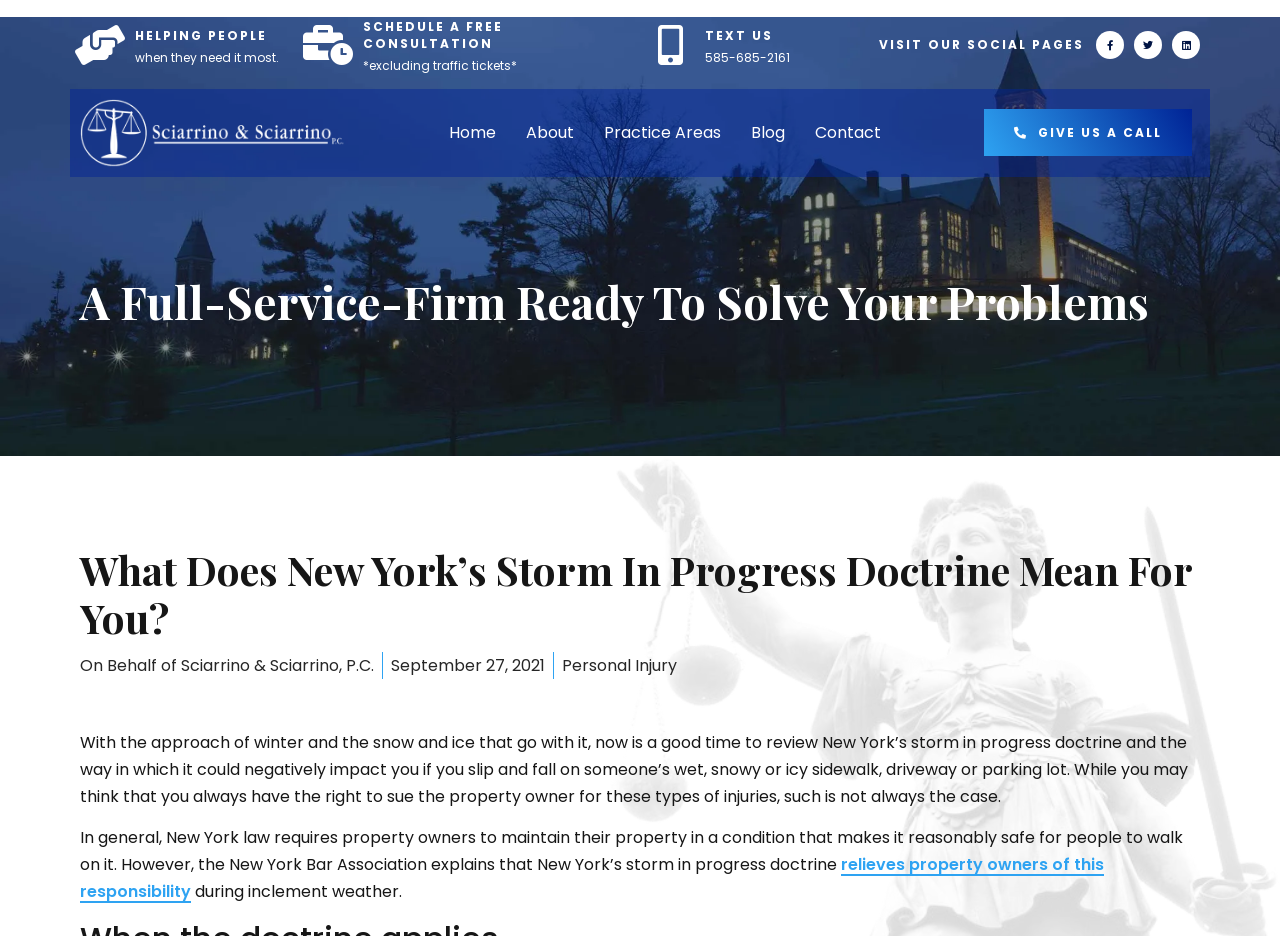Show me the bounding box coordinates of the clickable region to achieve the task as per the instruction: "Schedule a free consultation".

[0.284, 0.019, 0.492, 0.056]